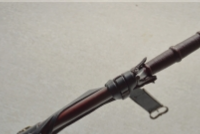Give a thorough caption of the image, focusing on all visible elements.

The image showcases a detailed close-up view of a weapon, likely a rifle, emphasizing its grip and upper structure. The focus is on the intricately designed stock and barrel, which features a mix of textures and colors, including dark brown wood or composite material along with metallic components. The metal parts exhibit a polished finish, contrasting with the matte surfaces. This angle highlights the functionality and craftsmanship of the firearm, suggesting it may be designed for utility and performance. The background is neutral and unobtrusive, ensuring that the weapon remains the central subject of interest in the image.